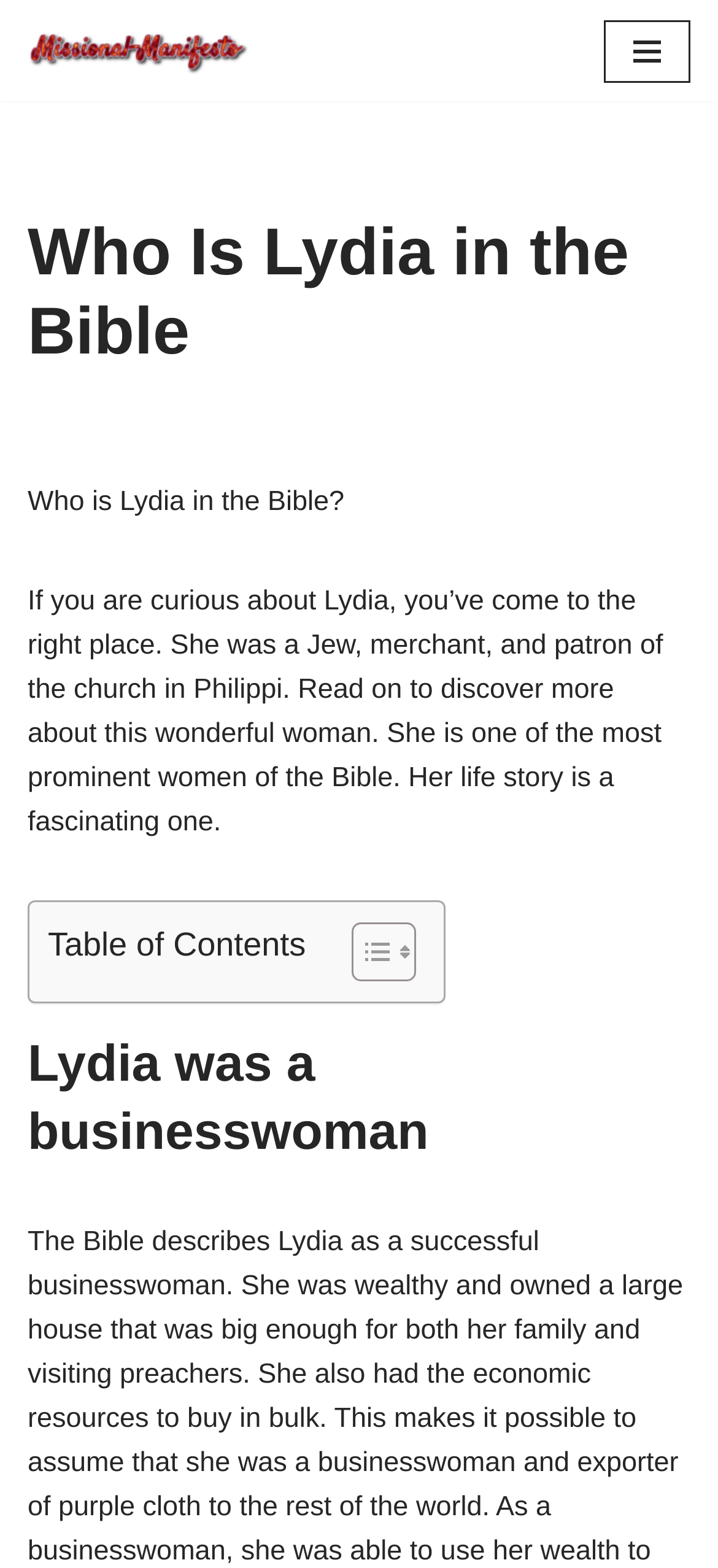Find the bounding box coordinates for the HTML element described in this sentence: "Skip to content". Provide the coordinates as four float numbers between 0 and 1, in the format [left, top, right, bottom].

[0.0, 0.038, 0.077, 0.061]